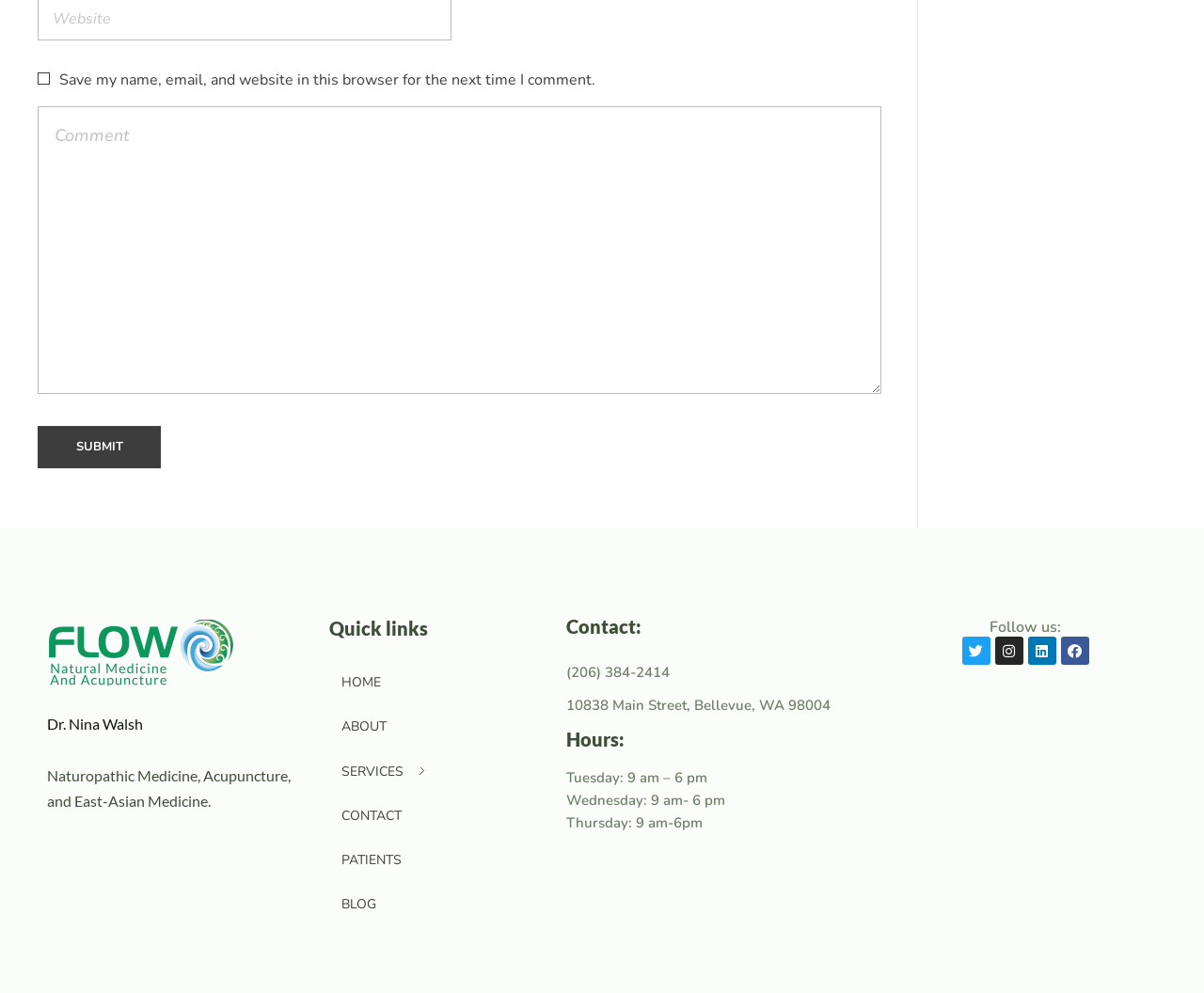Give a one-word or phrase response to the following question: What is the phone number?

(206) 384-2414